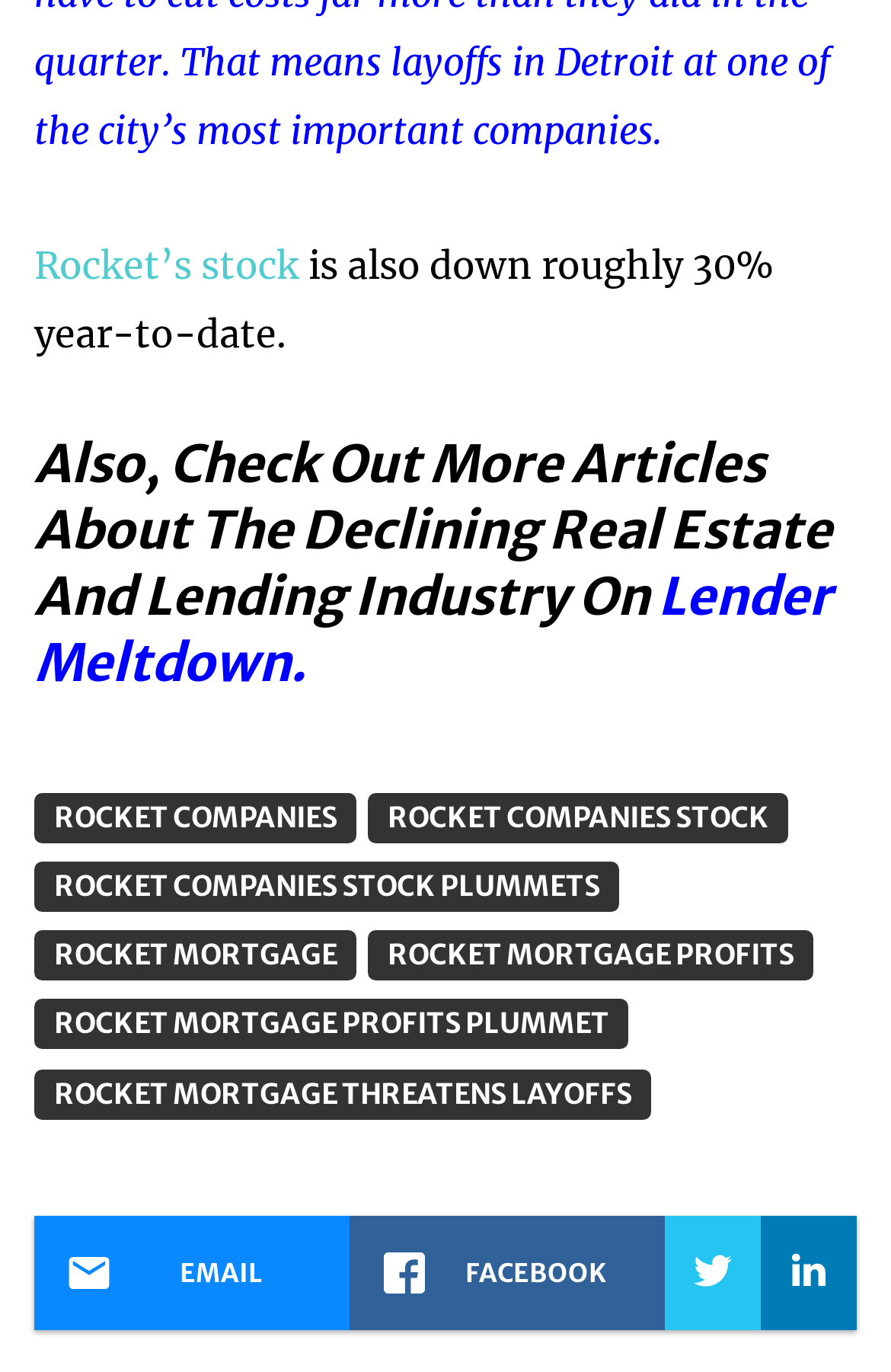What is the sentiment of the article?
Please craft a detailed and exhaustive response to the question.

The sentiment of the article can be inferred from the text, which mentions 'down roughly 30% year-to-date', 'plummets', and 'threatens layoffs', indicating a negative sentiment towards Rocket Companies.